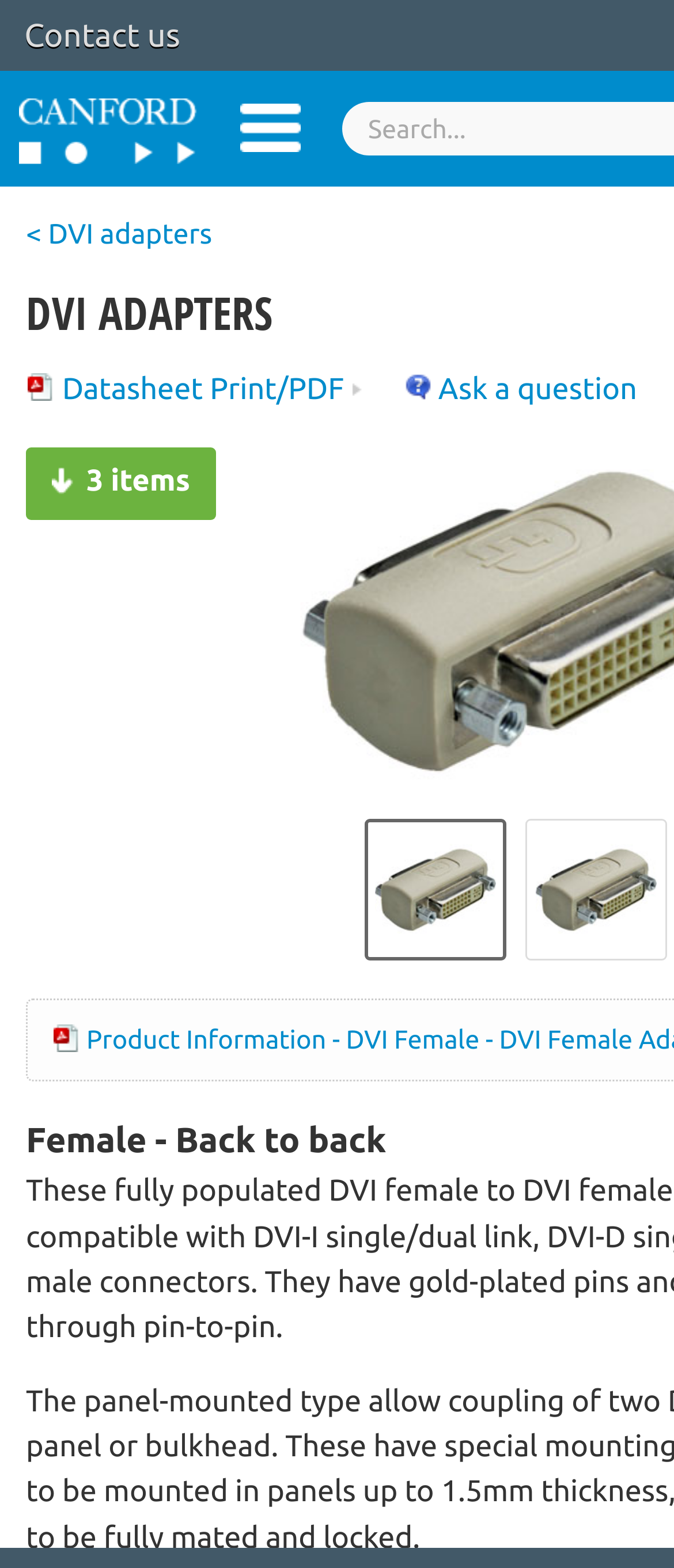What is the purpose of the 'Datasheet Print/PDF' link?
Please use the visual content to give a single word or phrase answer.

To print or download datasheet